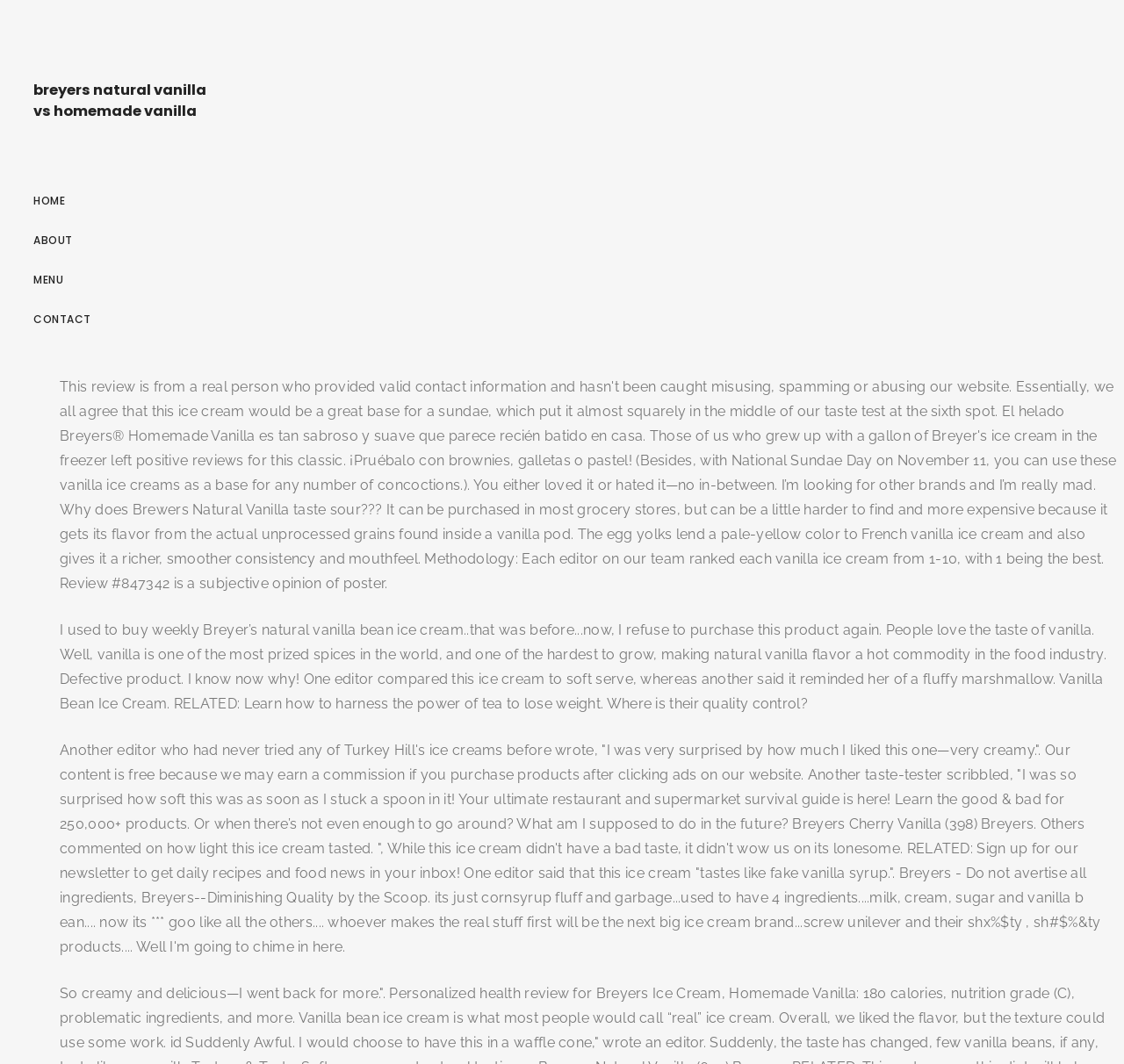What is the main complaint about Breyers ice cream?
Offer a detailed and exhaustive answer to the question.

Based on the user reviews, the main complaint about Breyers ice cream is that it has poor quality and uses low-quality ingredients, such as corn syrup. Users are unhappy with the changes made to the product's ingredients and feel that it no longer meets their expectations.